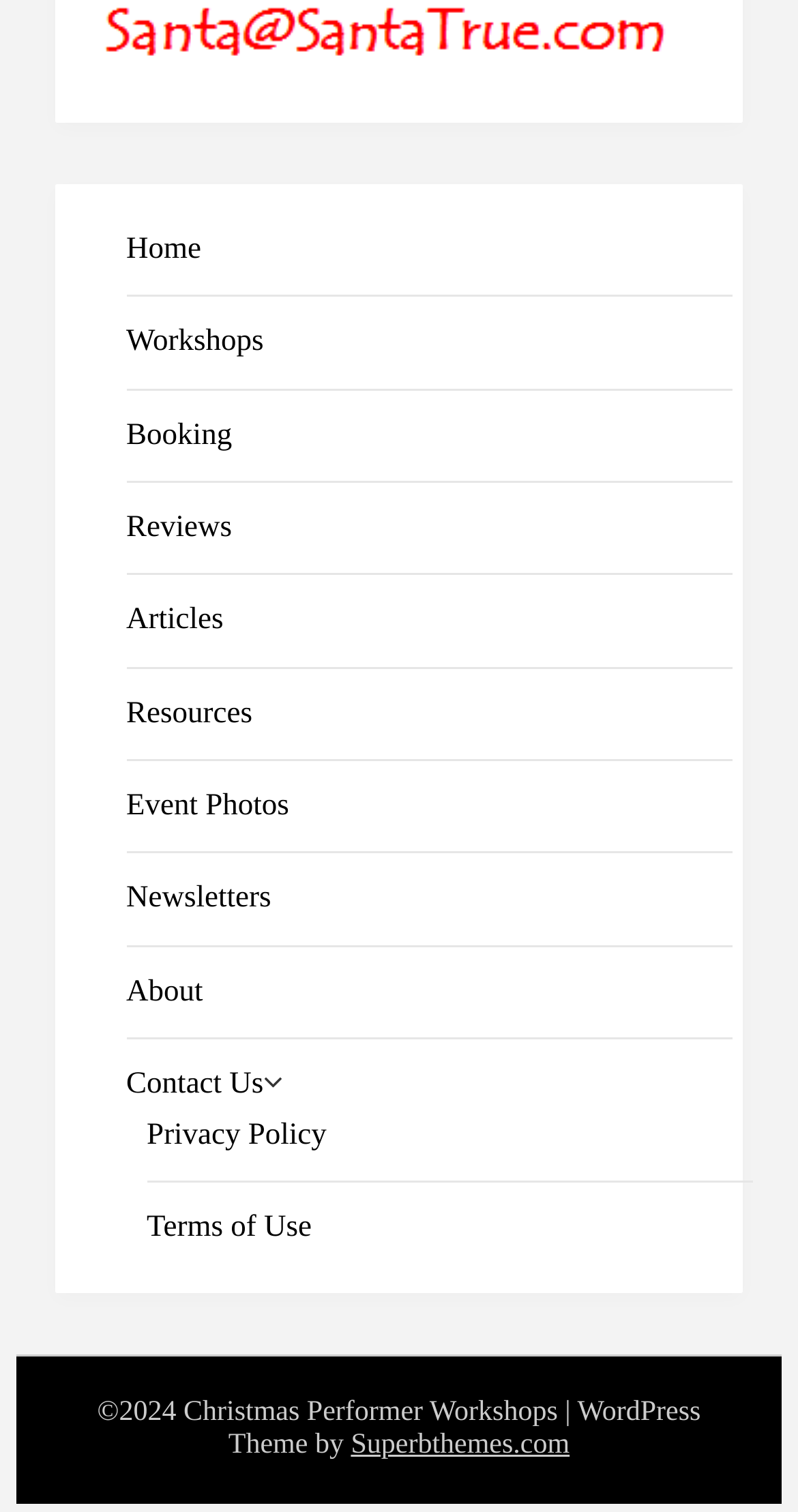Who designed the WordPress theme?
Use the information from the image to give a detailed answer to the question.

The designer of the WordPress theme can be found at the bottom of the webpage, where it says '| WordPress Theme by Superbthemes.com'. This suggests that the website uses a WordPress theme designed by Superbthemes.com.